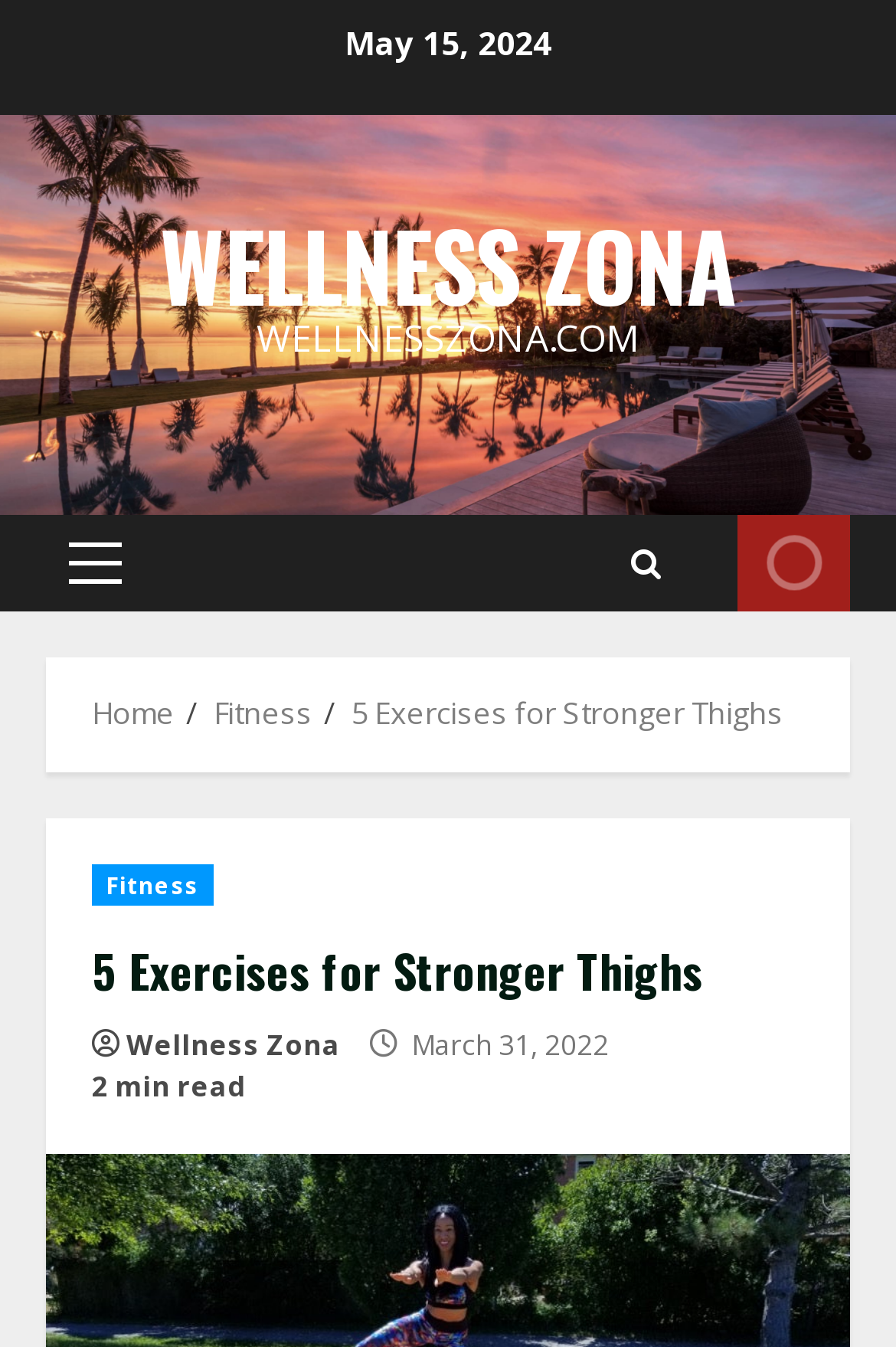Please find the bounding box coordinates of the element's region to be clicked to carry out this instruction: "go to homepage".

[0.178, 0.145, 0.822, 0.247]